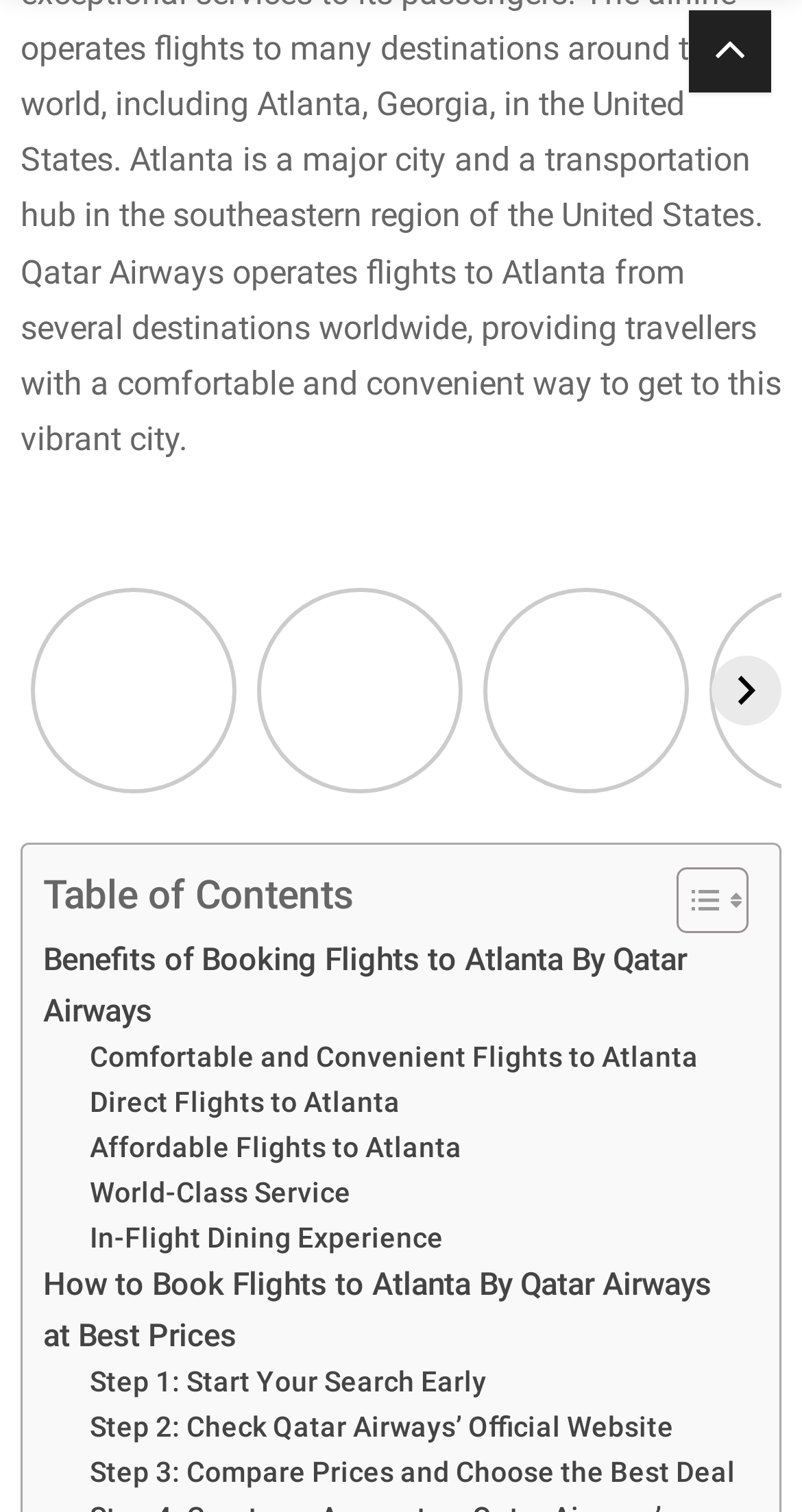How many links are in the table of contents?
Using the image, answer in one word or phrase.

7